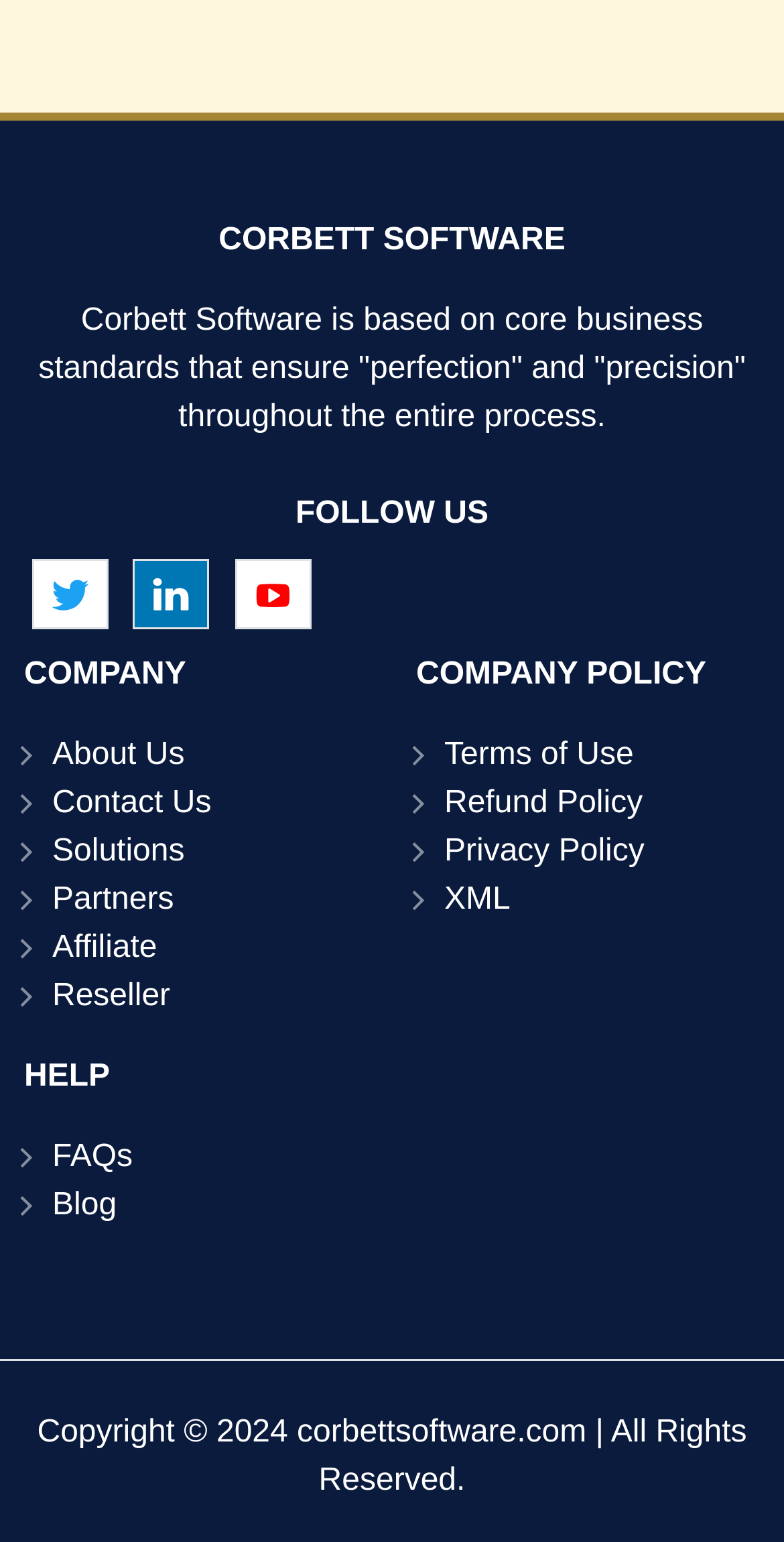Given the element description, predict the bounding box coordinates in the format (top-left x, top-left y, bottom-right x, bottom-right y). Make sure all values are between 0 and 1. Here is the element description: Terms of Use

[0.567, 0.479, 0.808, 0.501]